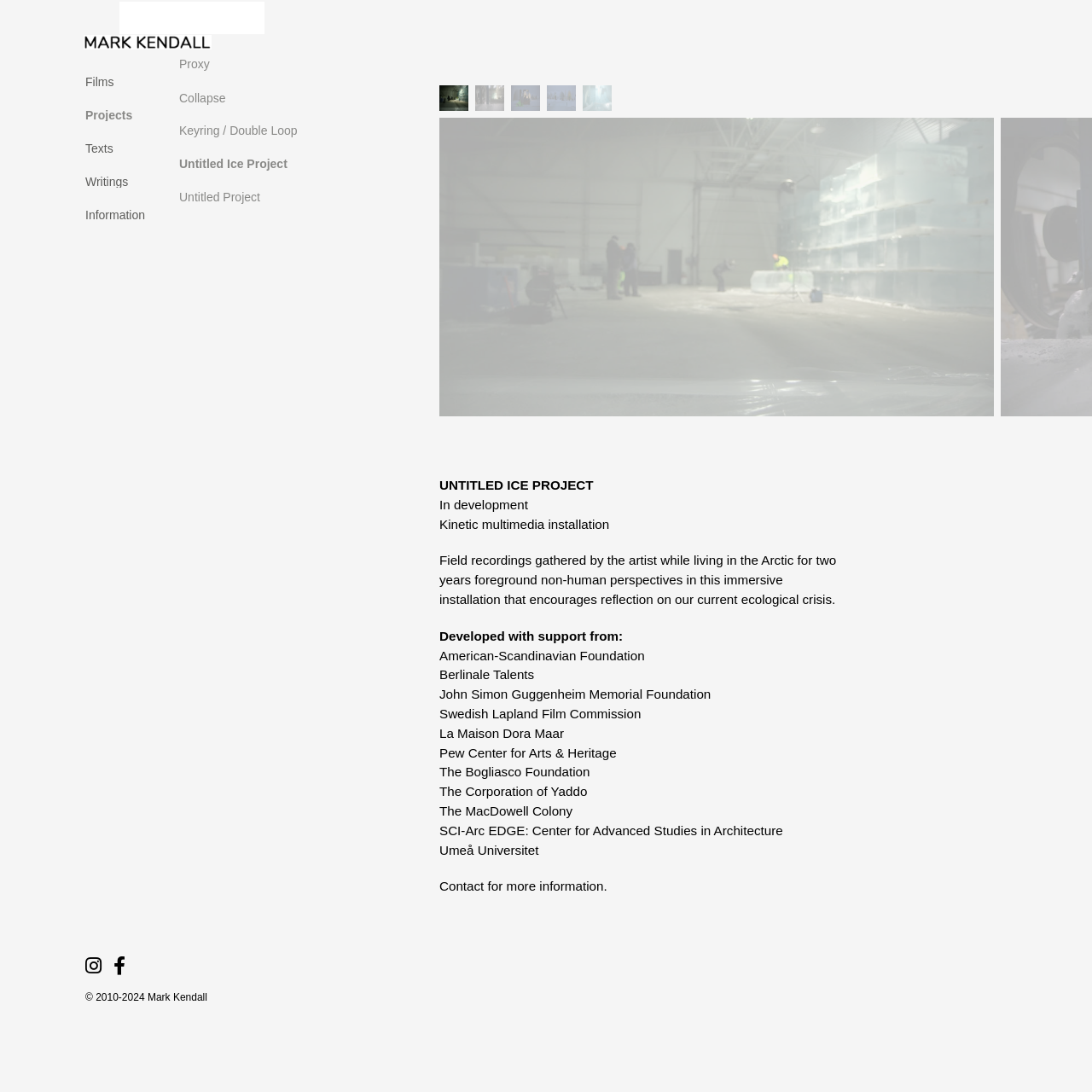Given the element description: "Keyring / Double Loop", predict the bounding box coordinates of this UI element. The coordinates must be four float numbers between 0 and 1, given as [left, top, right, bottom].

[0.148, 0.141, 0.34, 0.158]